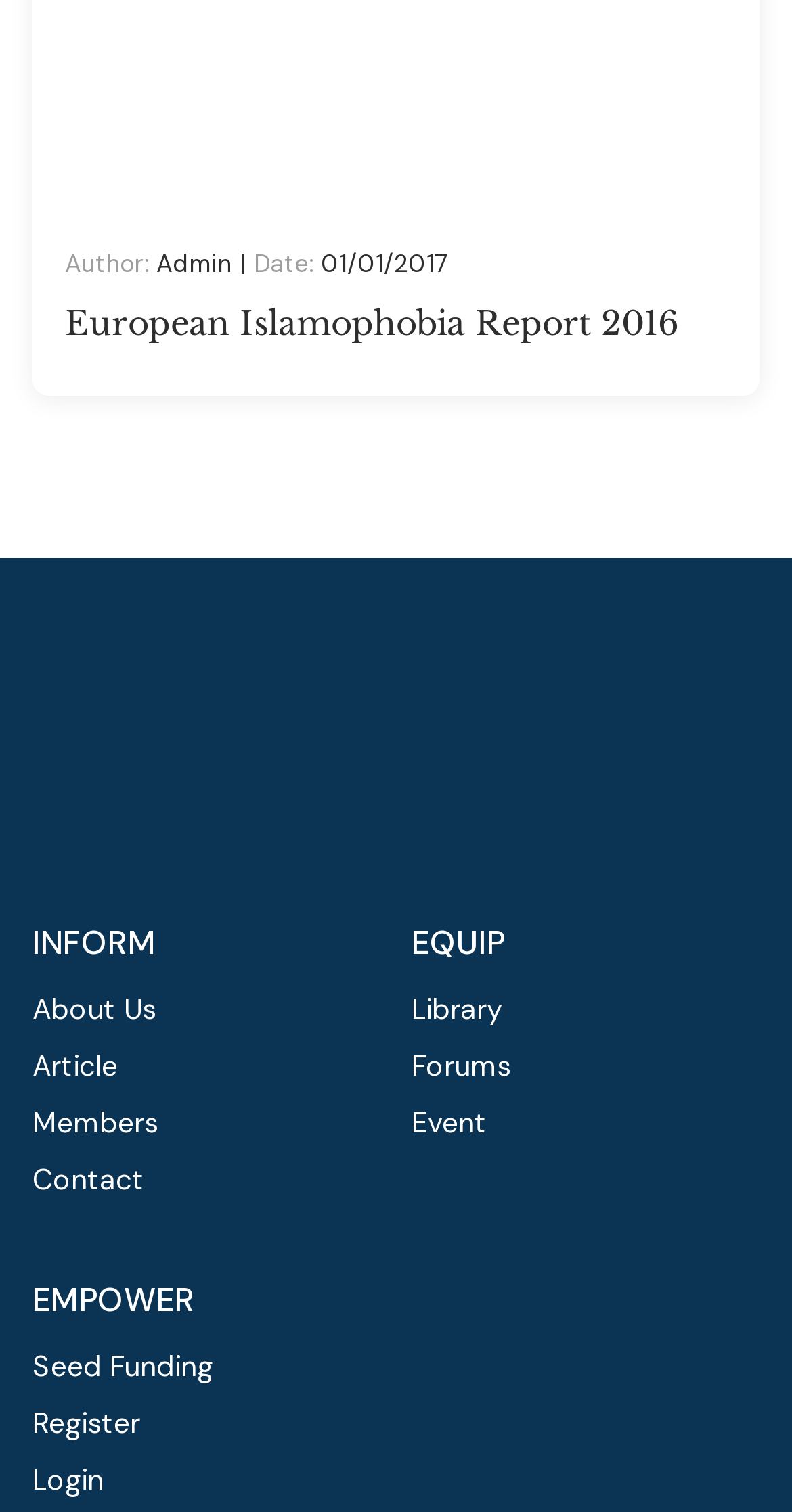Find the bounding box coordinates of the clickable area that will achieve the following instruction: "Go to About Us".

[0.041, 0.653, 0.481, 0.68]